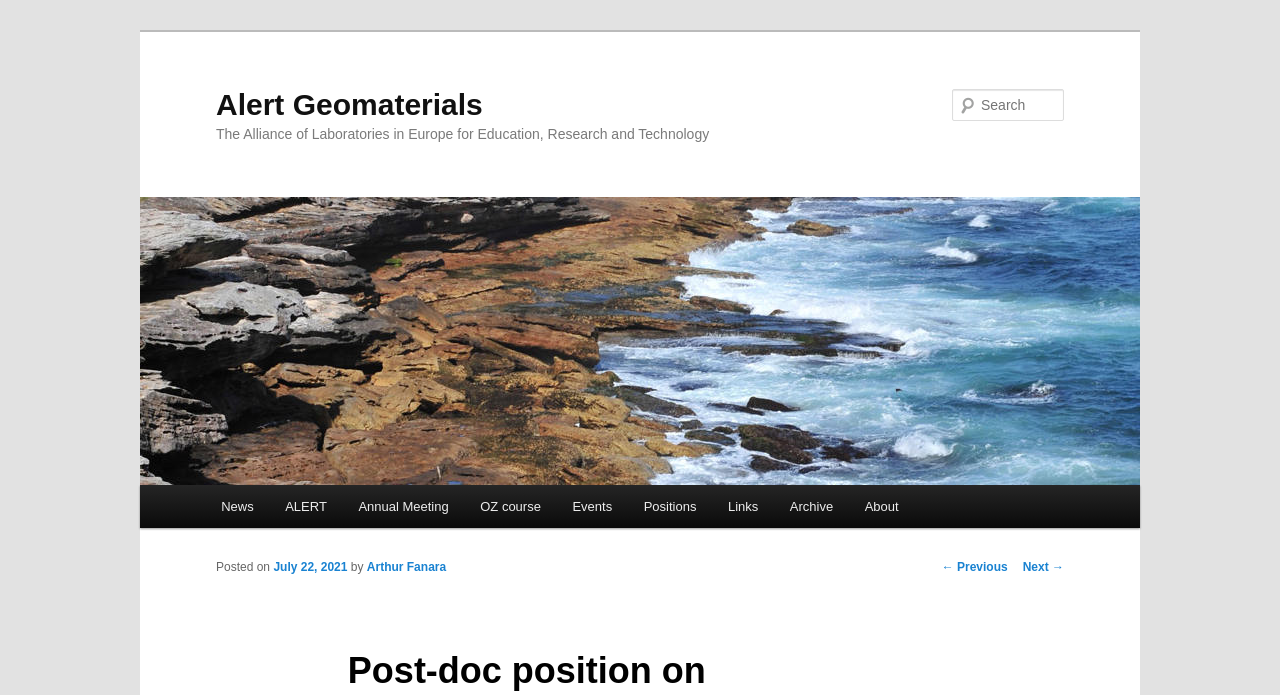Please identify the bounding box coordinates of the area I need to click to accomplish the following instruction: "View previous post".

[0.736, 0.806, 0.787, 0.826]